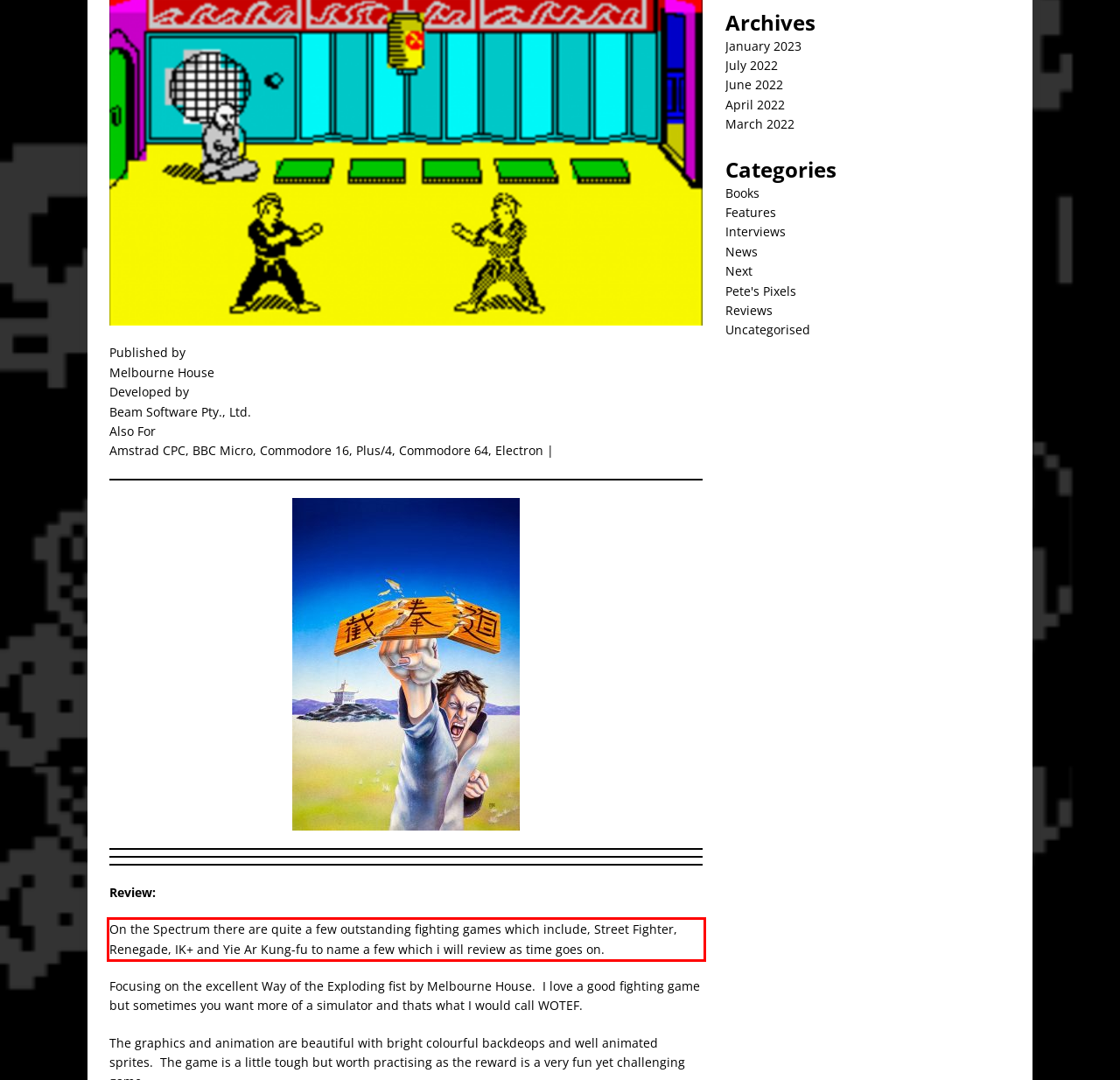You are provided with a screenshot of a webpage that includes a red bounding box. Extract and generate the text content found within the red bounding box.

On the Spectrum there are quite a few outstanding fighting games which include, Street Fighter, Renegade, IK+ and Yie Ar Kung-fu to name a few which i will review as time goes on.